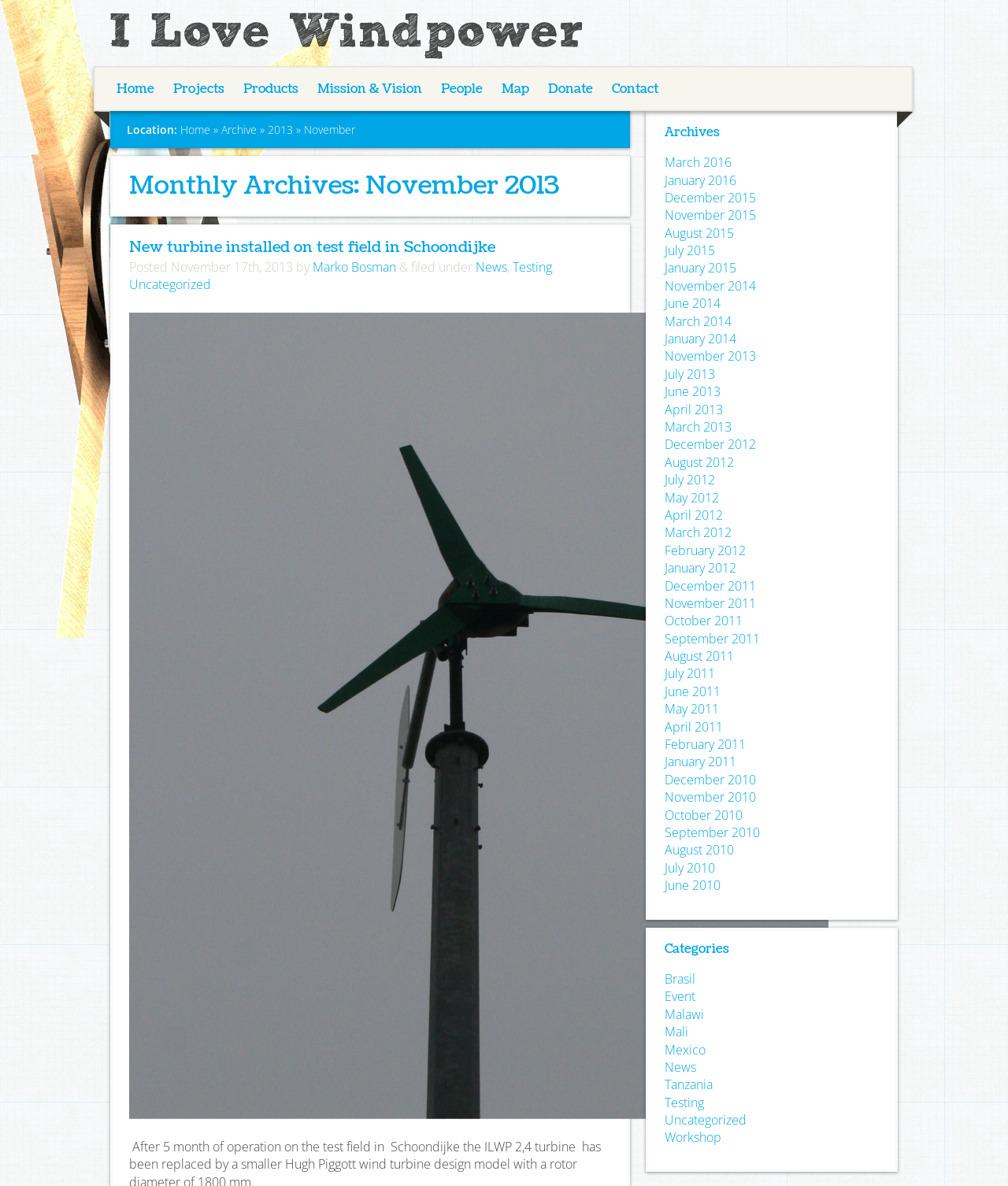Please identify the bounding box coordinates of the clickable region that I should interact with to perform the following instruction: "View the 'Monthly Archives: November 2013' article". The coordinates should be expressed as four float numbers between 0 and 1, i.e., [left, top, right, bottom].

[0.128, 0.142, 0.606, 0.172]